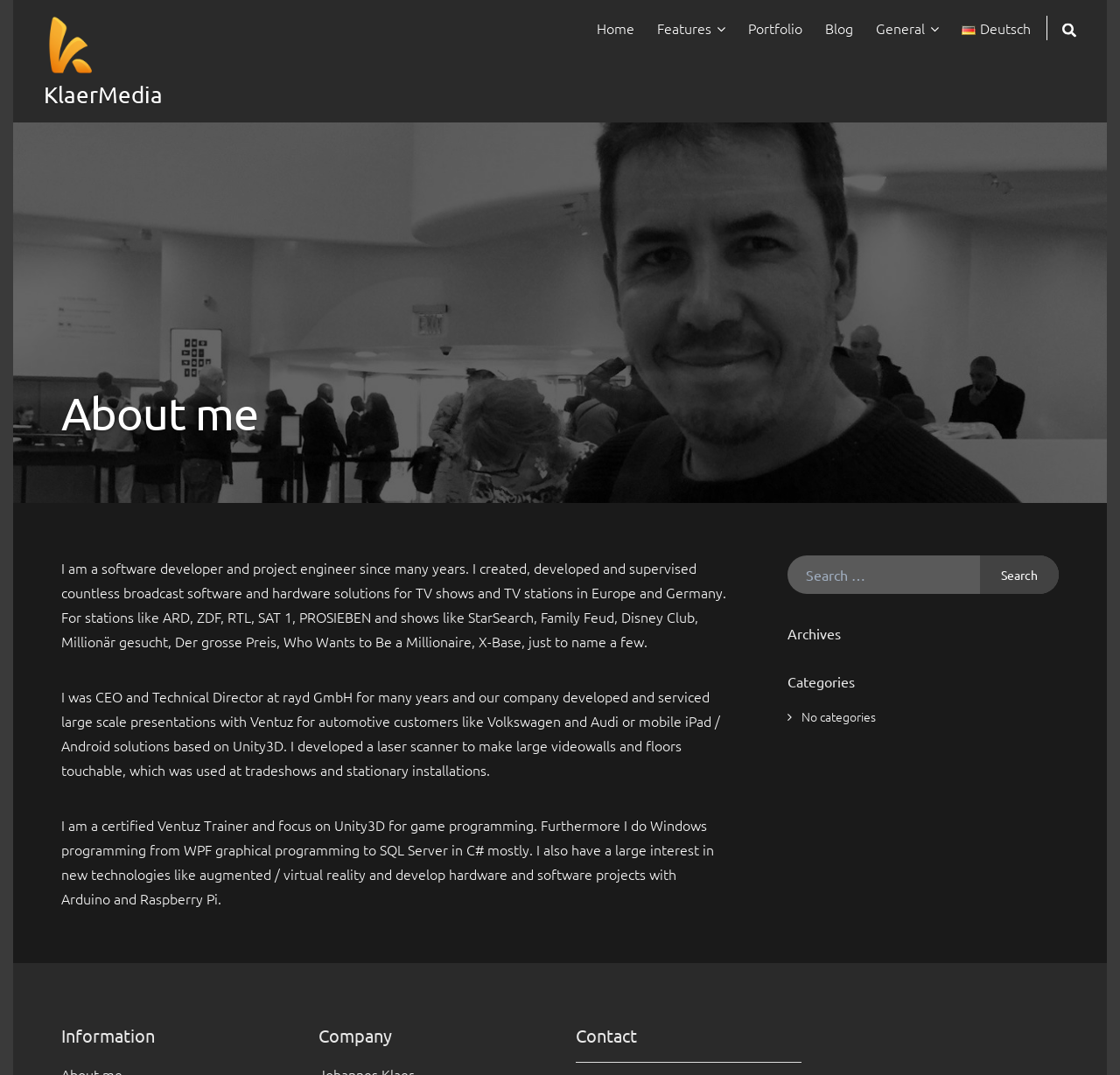Please answer the following question using a single word or phrase: 
What is the author's interest in?

Augmented / virtual reality